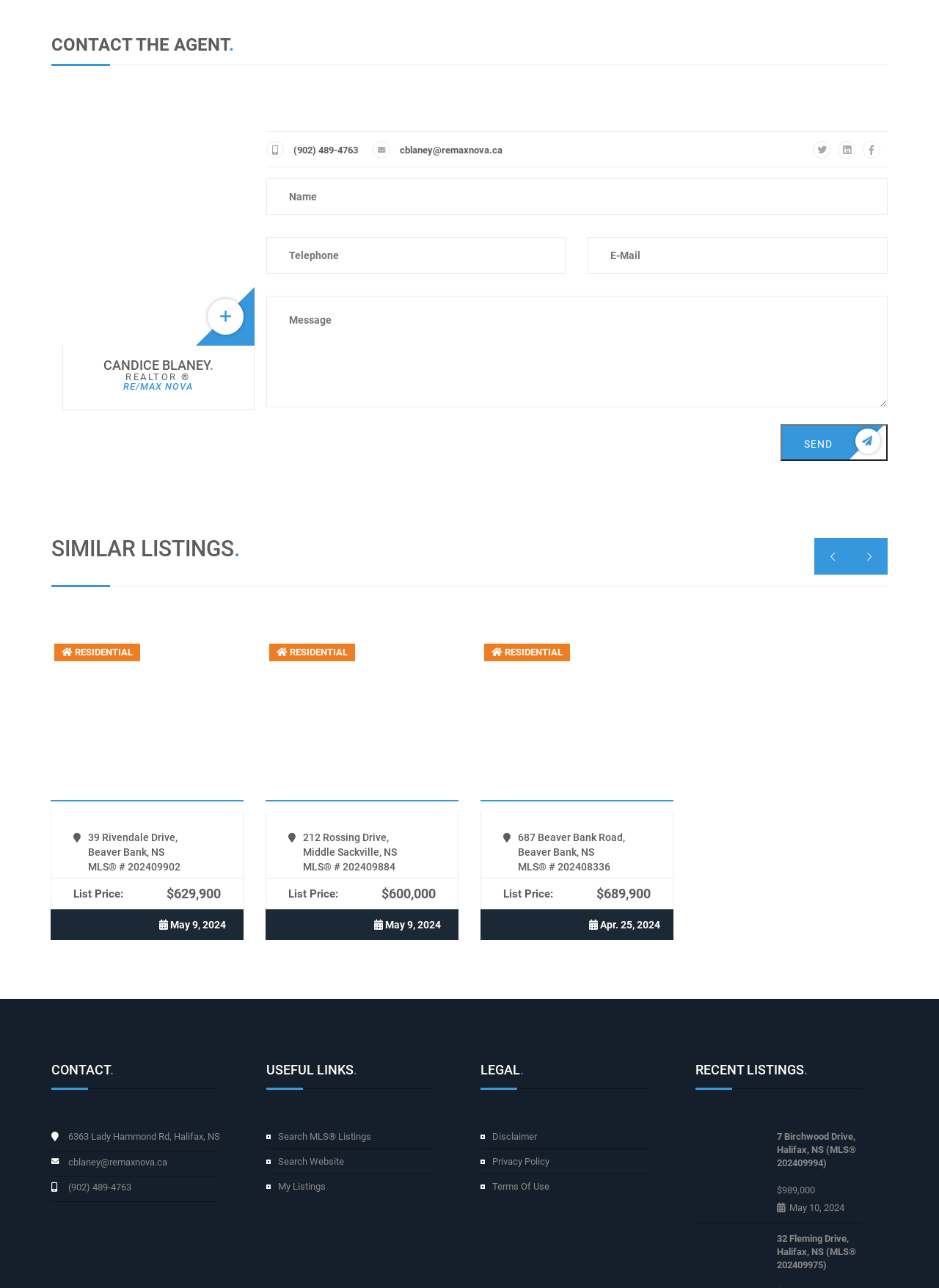Please give a concise answer to this question using a single word or phrase: 
How many recent listings are there?

2